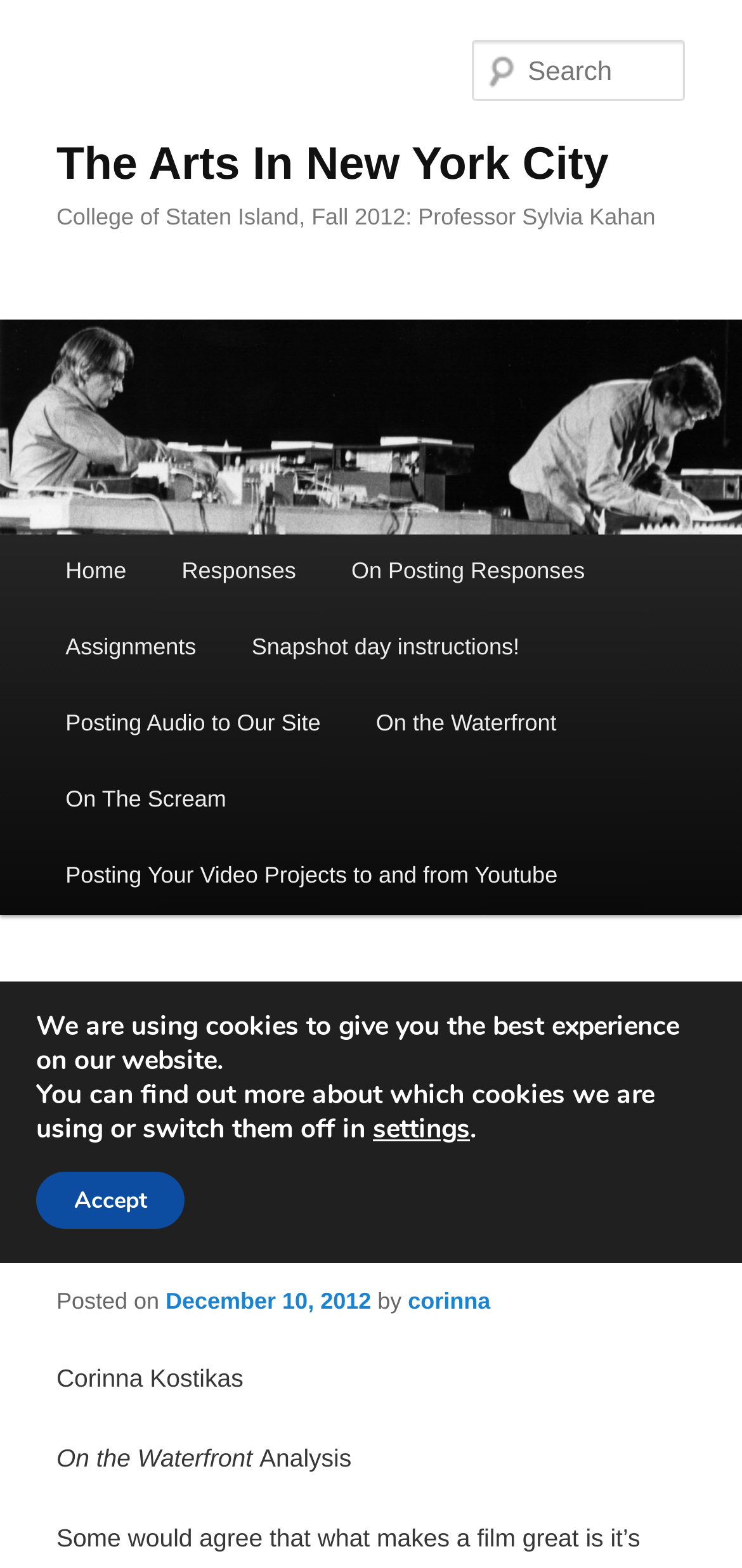Give a one-word or short phrase answer to this question: 
What is the title of the post?

On the Waterfront